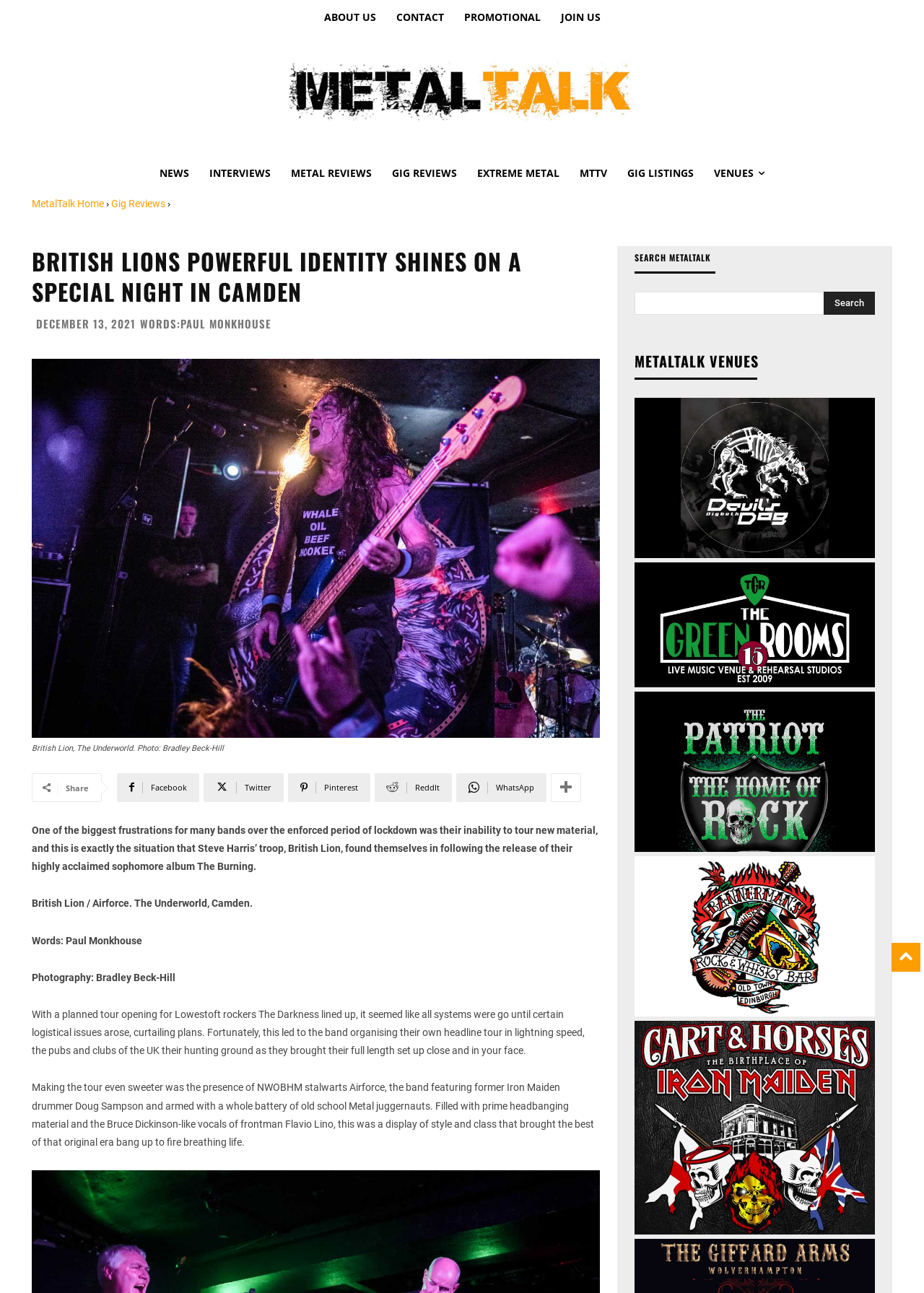What is the name of the venue where the concert took place?
Give a detailed explanation using the information visible in the image.

The venue's name is mentioned in the text as 'The Underworld, Camden', which is where the concert of British Lion took place.